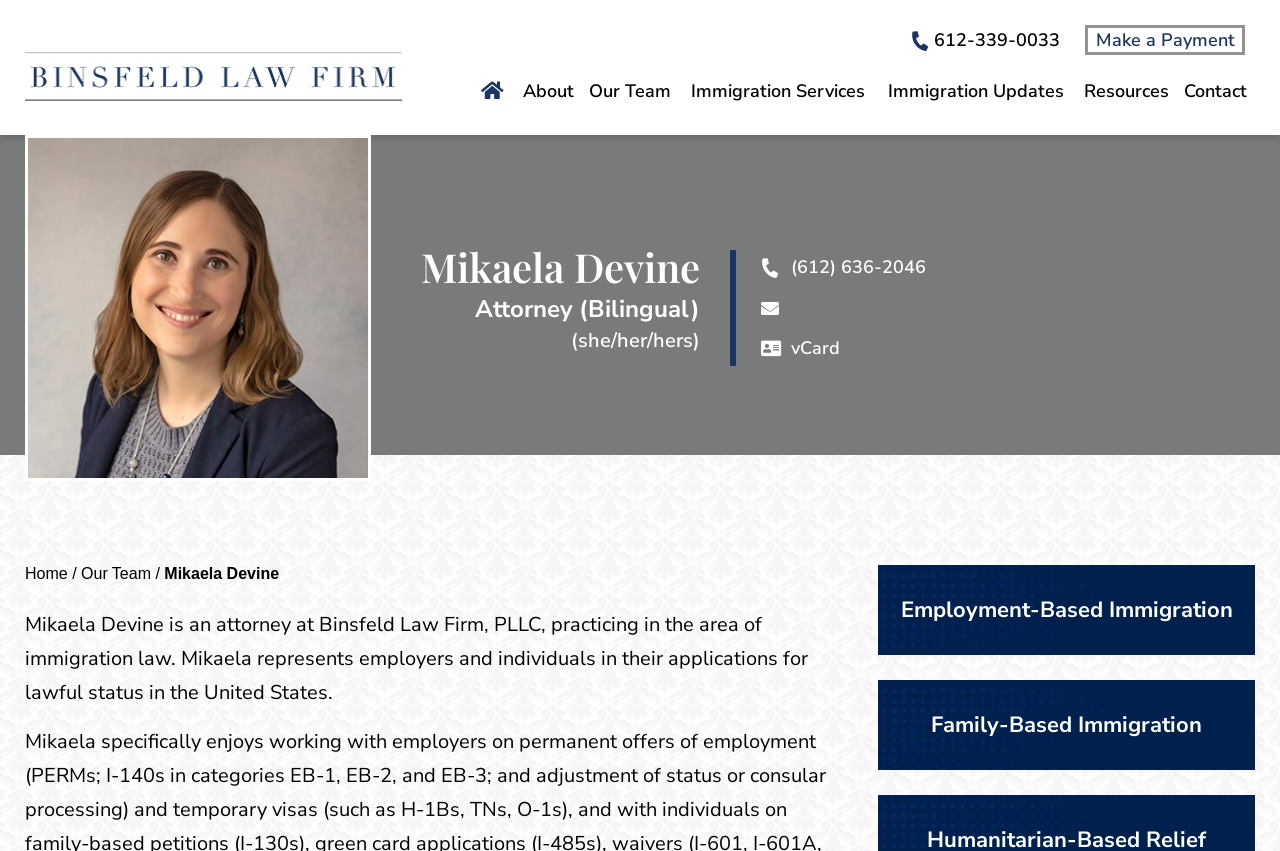Provide the bounding box coordinates for the specified HTML element described in this description: "Home". The coordinates should be four float numbers ranging from 0 to 1, in the format [left, top, right, bottom].

[0.02, 0.664, 0.053, 0.684]